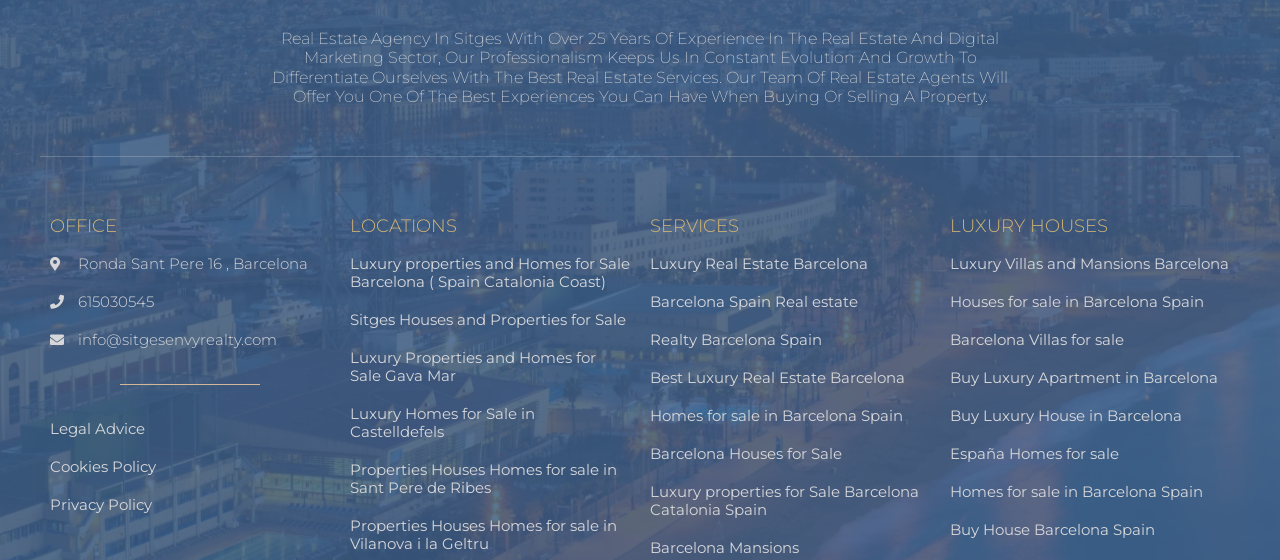Please specify the bounding box coordinates for the clickable region that will help you carry out the instruction: "Learn about luxury villas and mansions in Barcelona".

[0.742, 0.455, 0.961, 0.487]